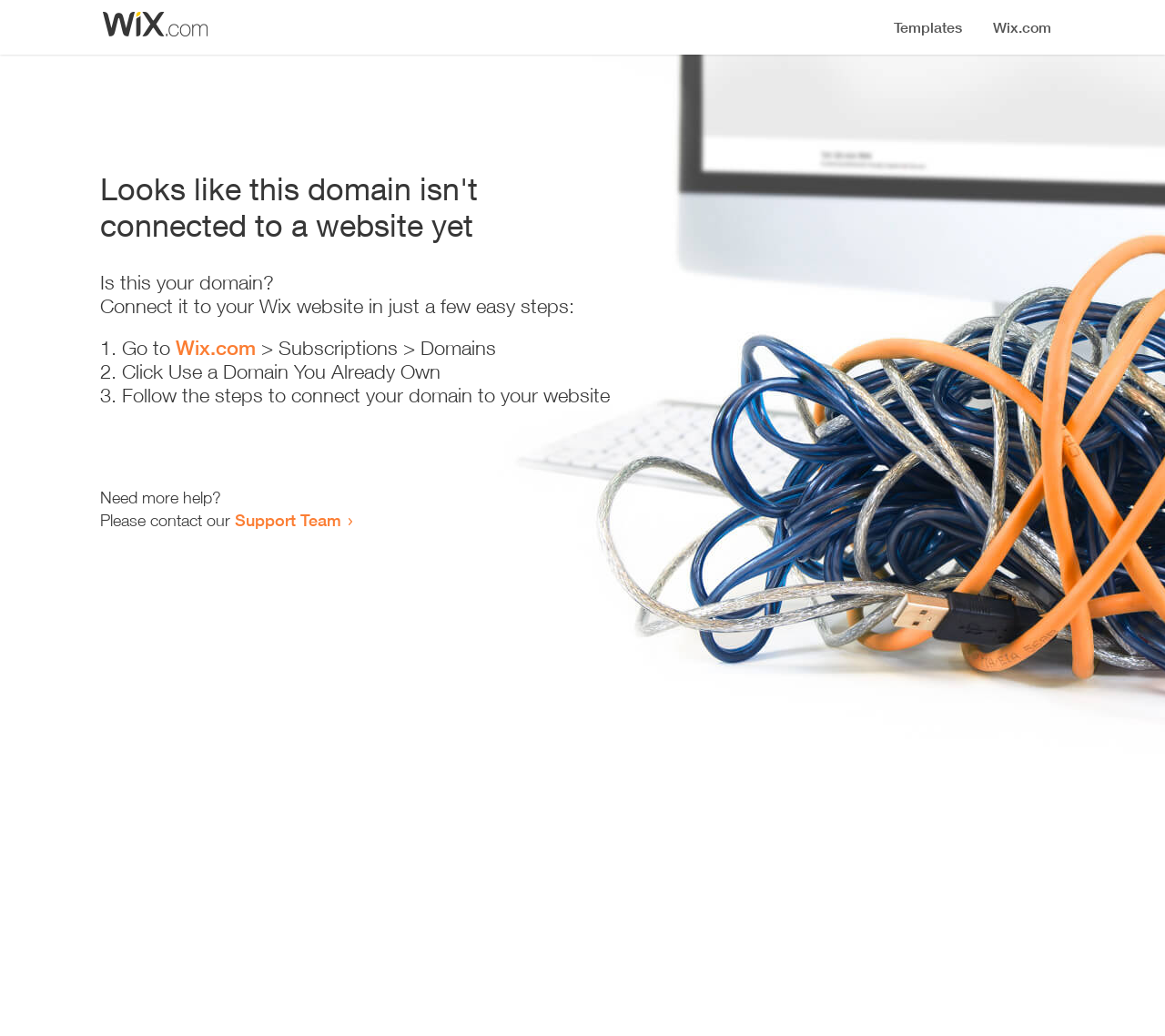What should I do to connect my domain?
Please provide a comprehensive answer based on the details in the screenshot.

The webpage provides a list of steps to connect the domain, which includes going to Wix.com, clicking 'Use a Domain You Already Own', and following the steps to connect the domain to my website.